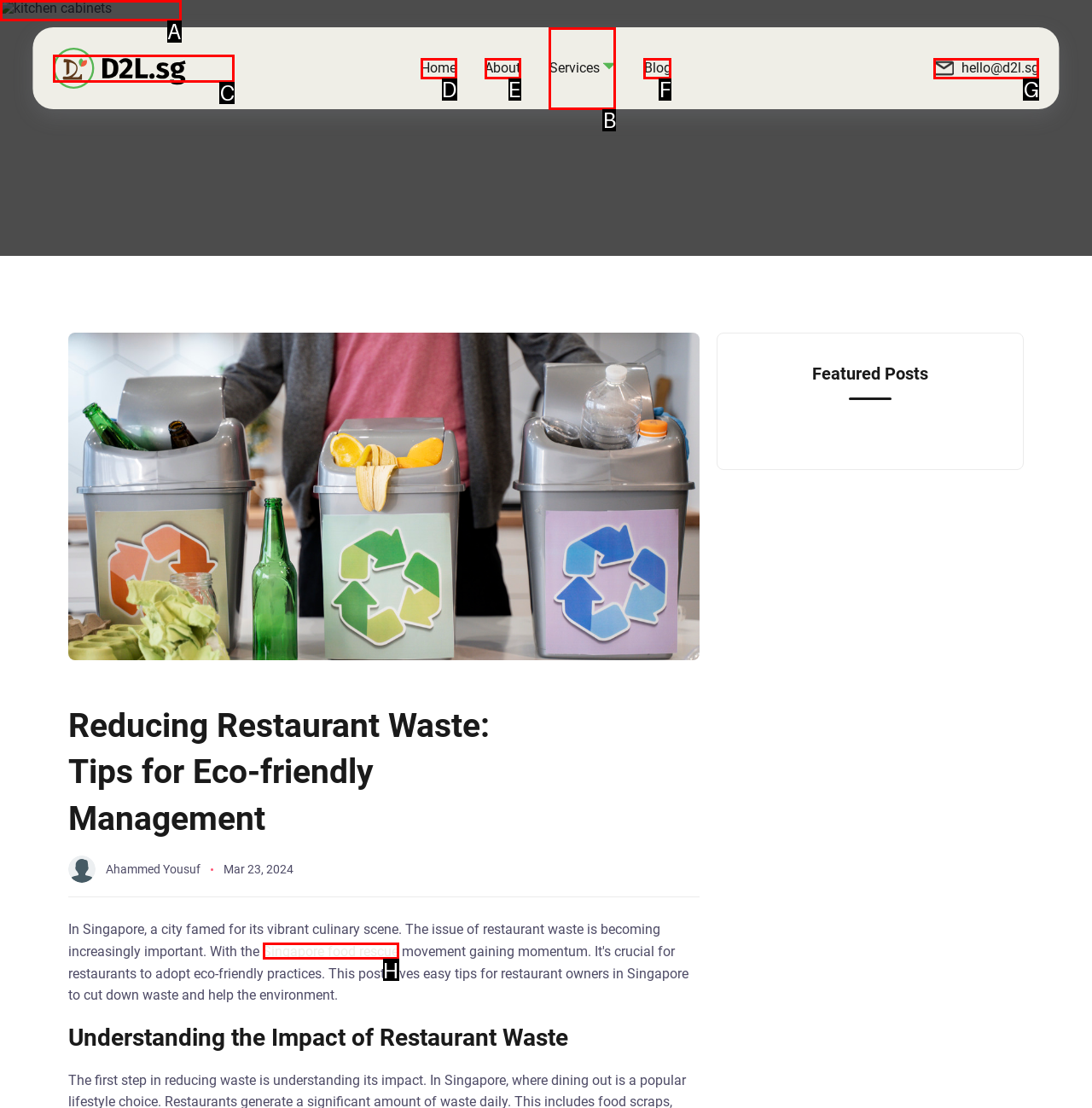Identify the HTML element that corresponds to the description: Services Join CommunityFor Businesses Provide the letter of the correct option directly.

B